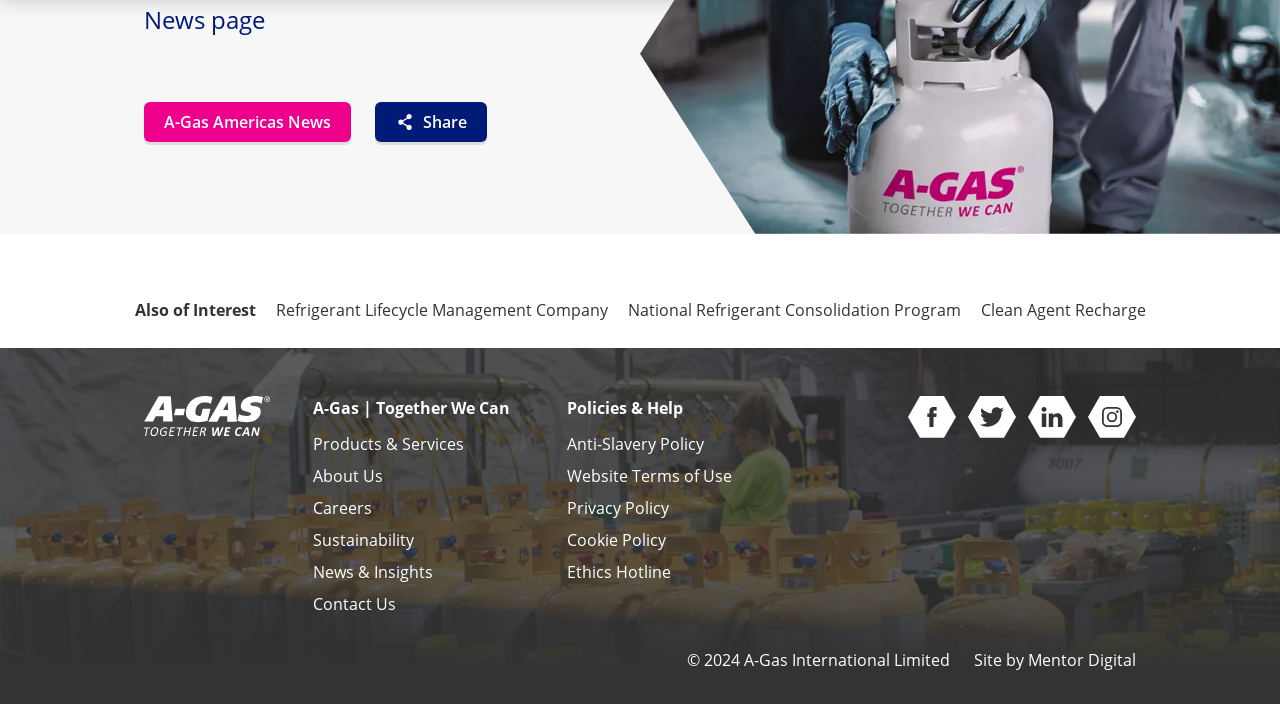Analyze the image and give a detailed response to the question:
How many social media links are present on the webpage?

There are four social media links present on the webpage, which are links to Facebook, Twitter, Linkedin, and Instagram. These links are located at the bottom of the webpage and are accompanied by their respective icons.